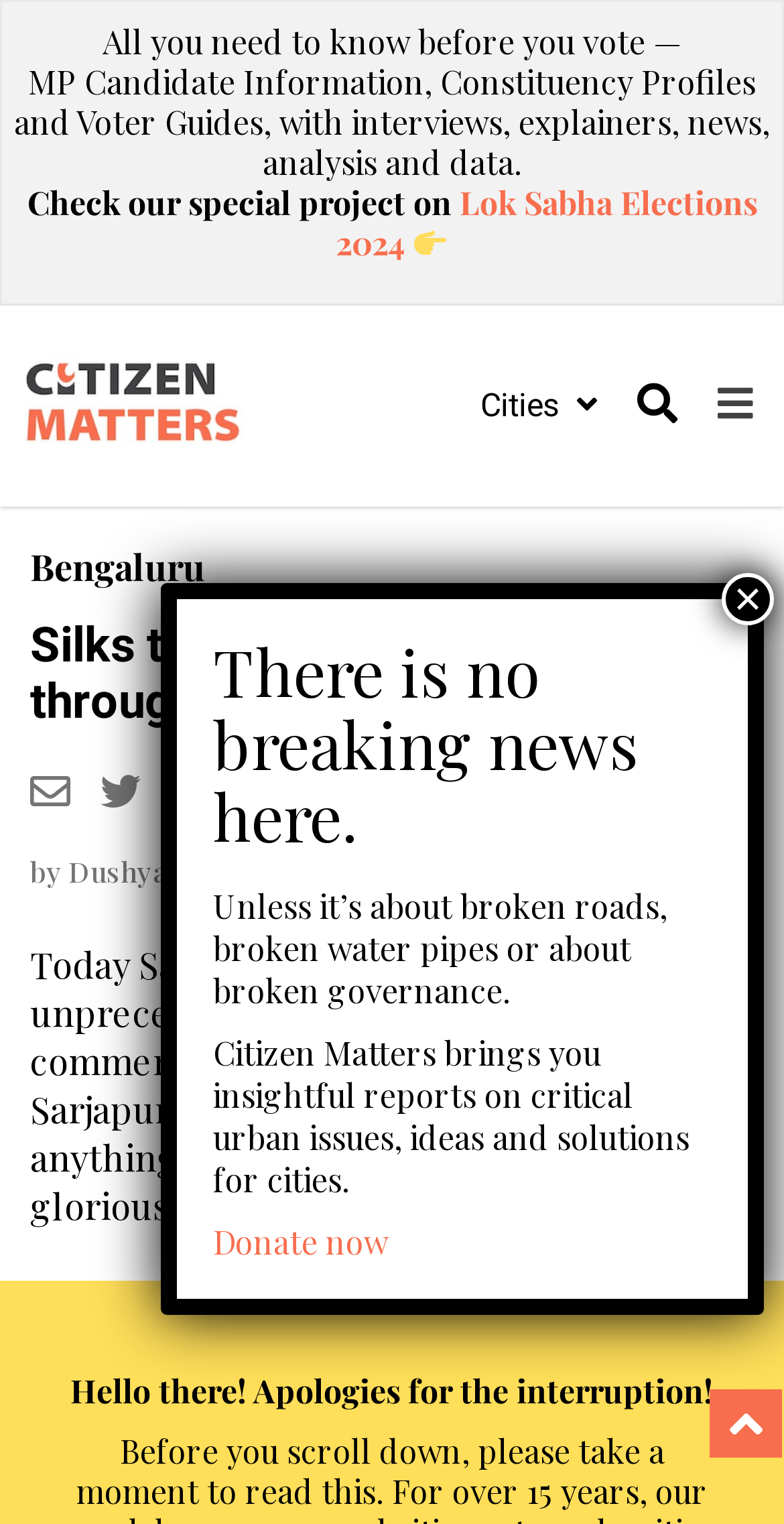Locate the bounding box coordinates of the element you need to click to accomplish the task described by this instruction: "Click on 'Previous article'".

None